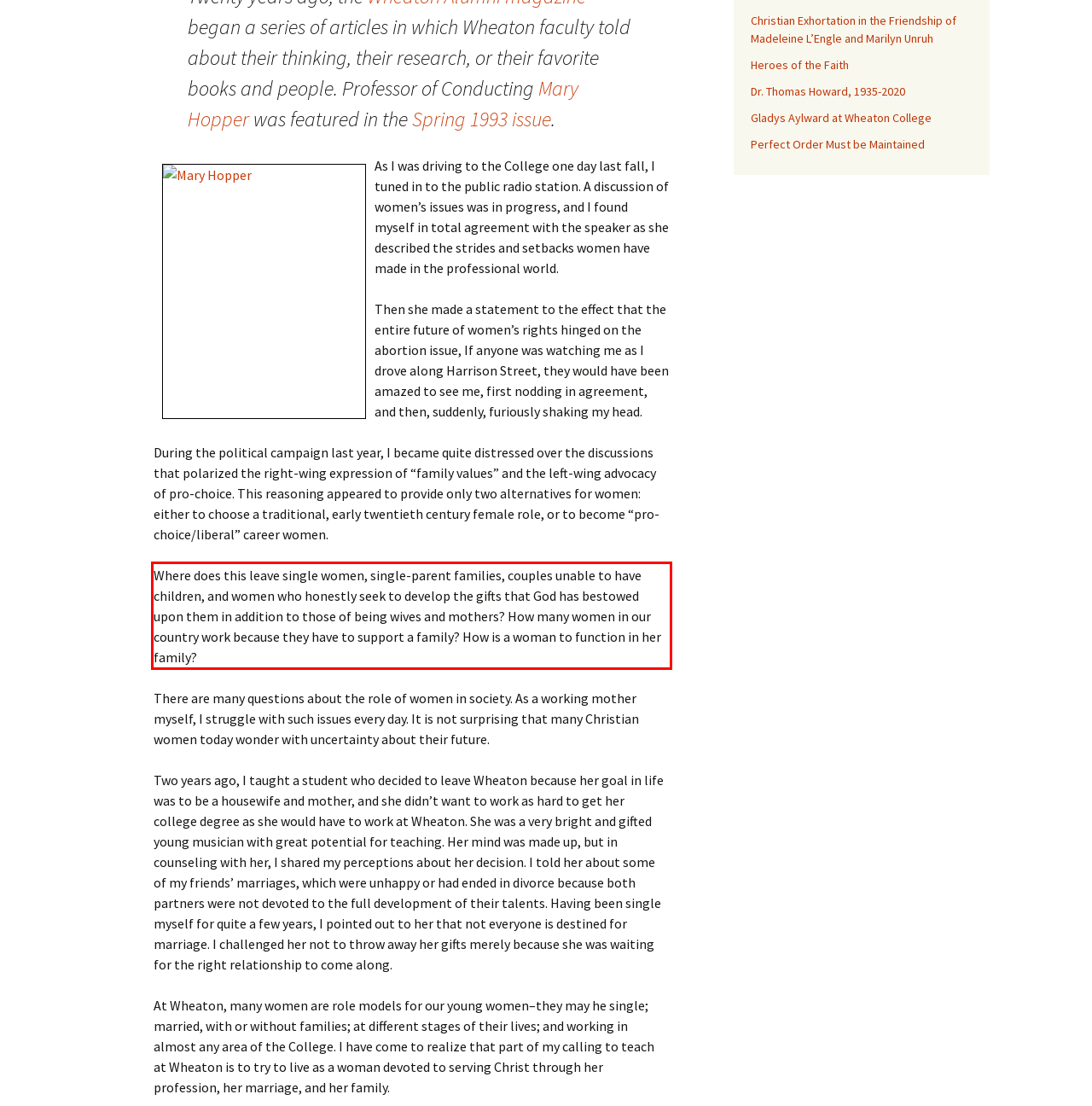Please extract the text content from the UI element enclosed by the red rectangle in the screenshot.

Where does this leave single women, single-parent families, couples unable to have children, and women who honestly seek to develop the gifts that God has bestowed upon them in addition to those of being wives and mothers? How many women in our country work because they have to support a family? How is a woman to function in her family?